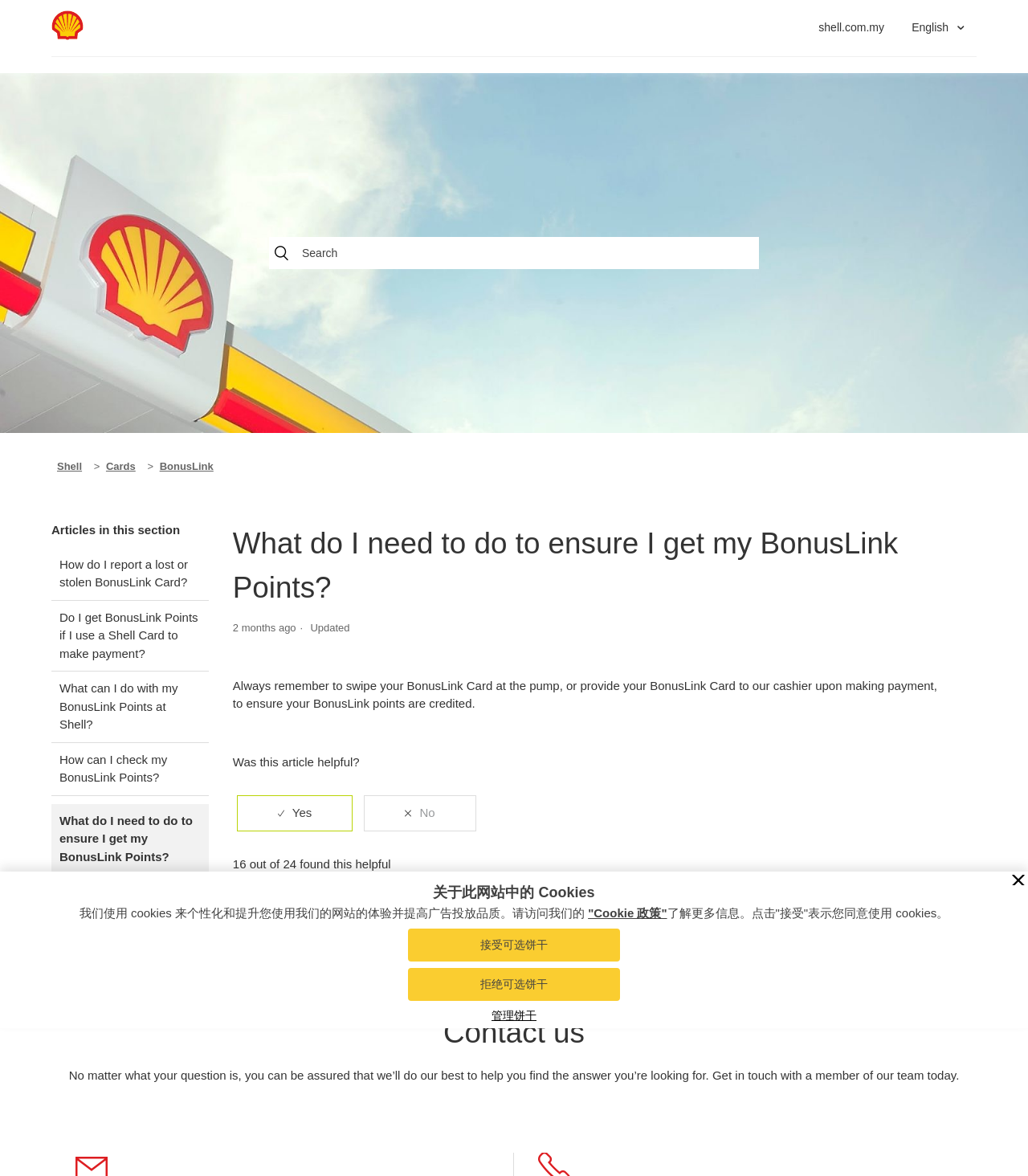Please identify the coordinates of the bounding box that should be clicked to fulfill this instruction: "Contact us".

[0.05, 0.859, 0.95, 0.897]